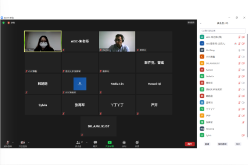Answer briefly with one word or phrase:
Is the meeting interface user-friendly?

Yes